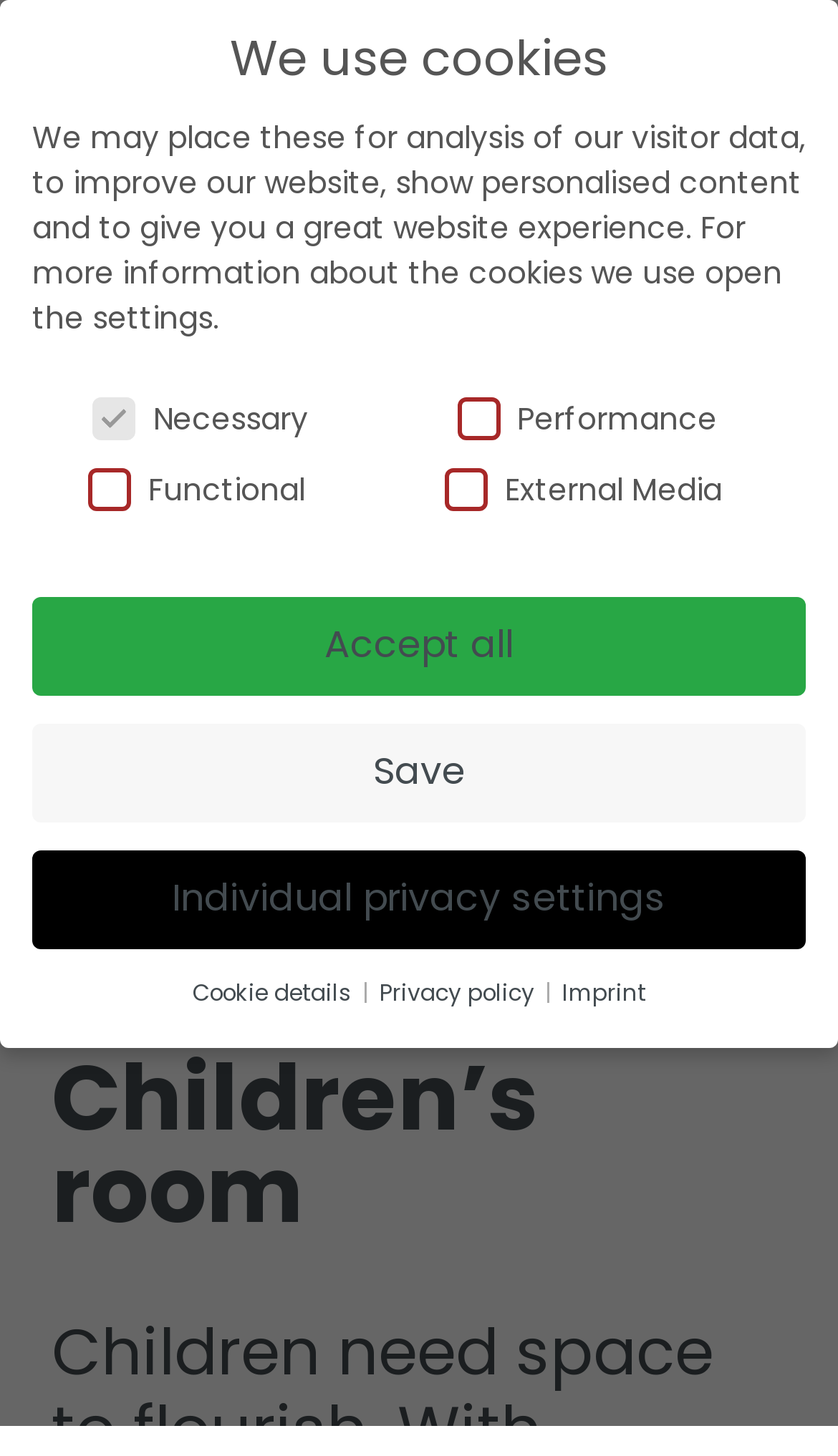How many buttons are visible in the 'We use cookies' section?
Based on the image, please offer an in-depth response to the question.

In the 'We use cookies' section, there are four visible buttons: 'Accept all', 'Save', 'Individual privacy settings', and 'Cookie details'.